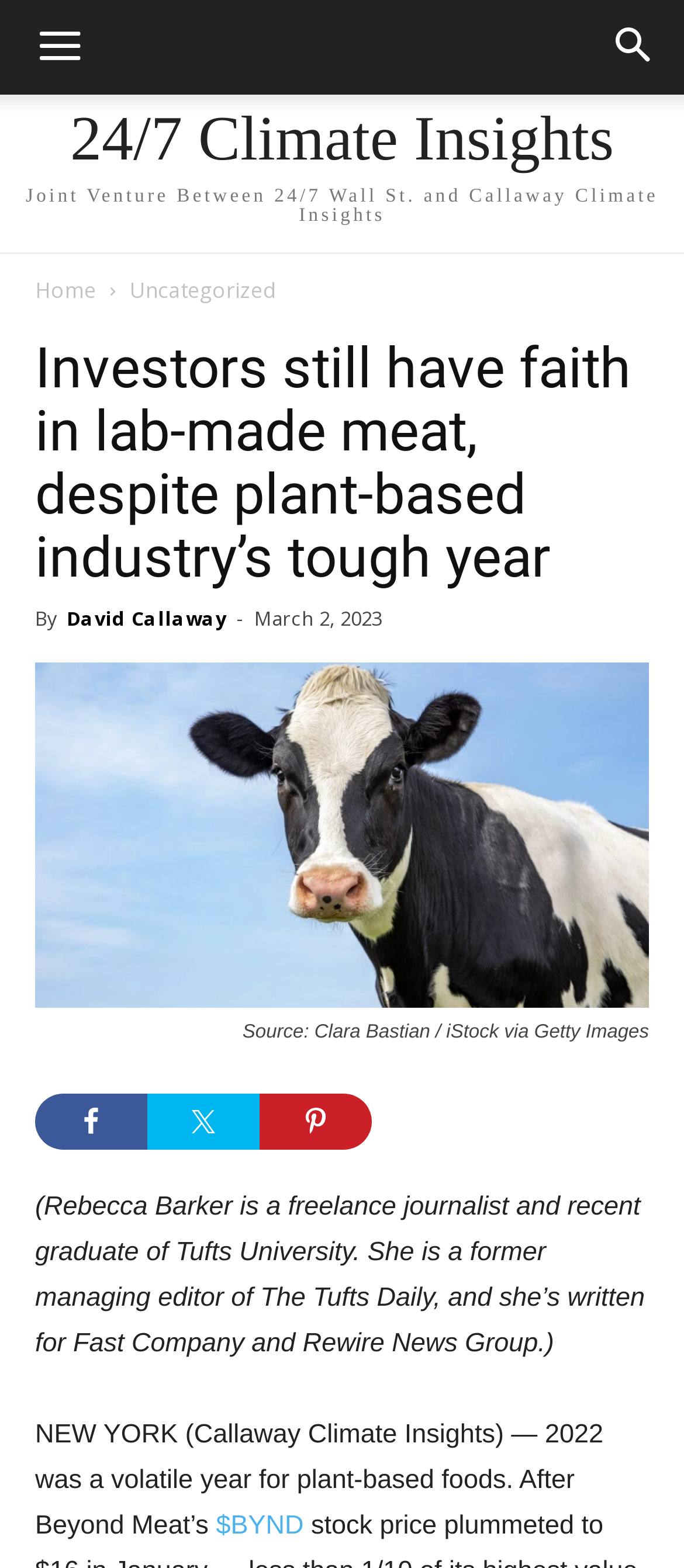Please specify the coordinates of the bounding box for the element that should be clicked to carry out this instruction: "Read the article by David Callaway". The coordinates must be four float numbers between 0 and 1, formatted as [left, top, right, bottom].

[0.097, 0.386, 0.331, 0.402]